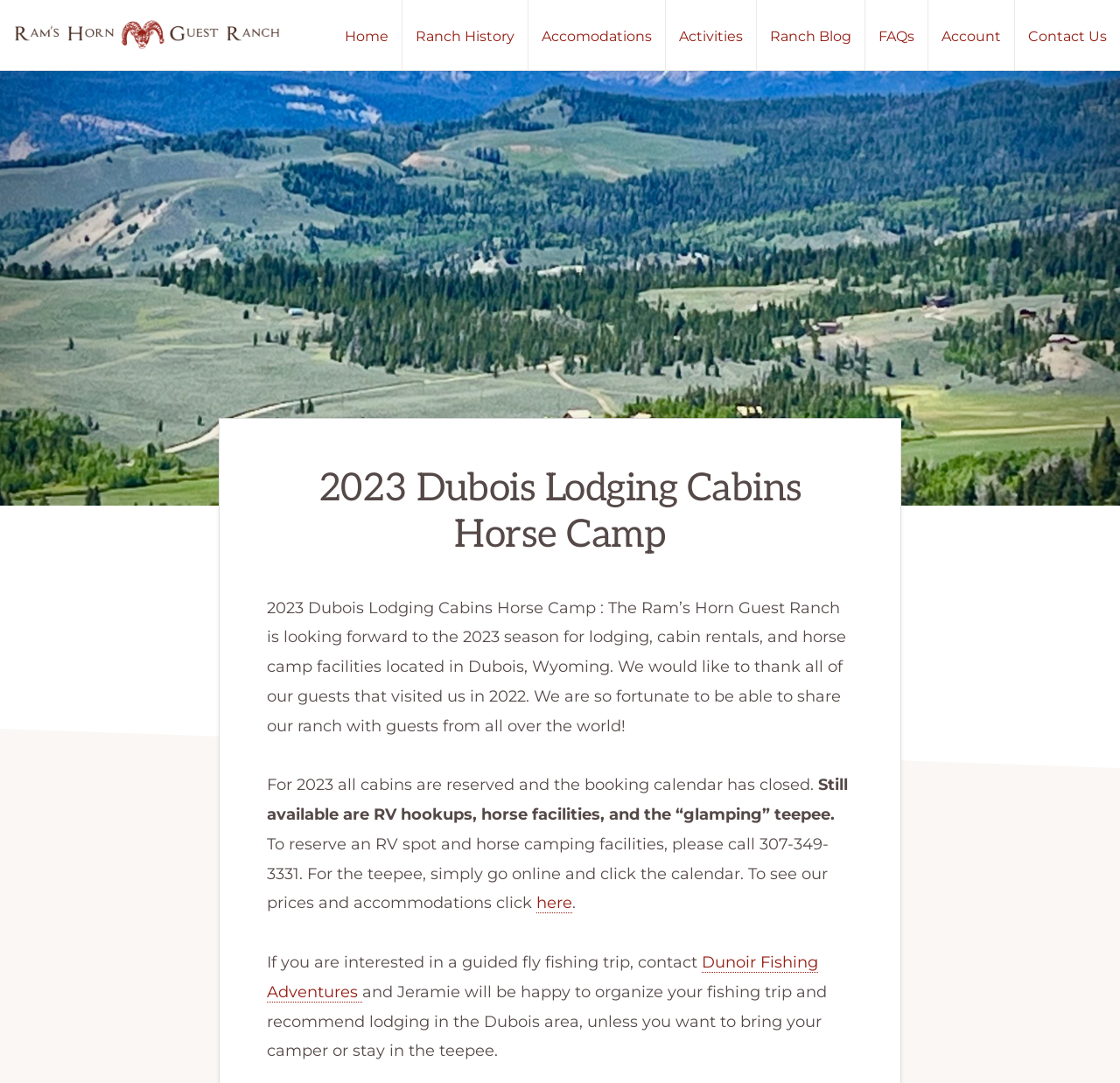Indicate the bounding box coordinates of the element that needs to be clicked to satisfy the following instruction: "Make a reservation". The coordinates should be four float numbers between 0 and 1, i.e., [left, top, right, bottom].

[0.257, 0.955, 0.446, 0.998]